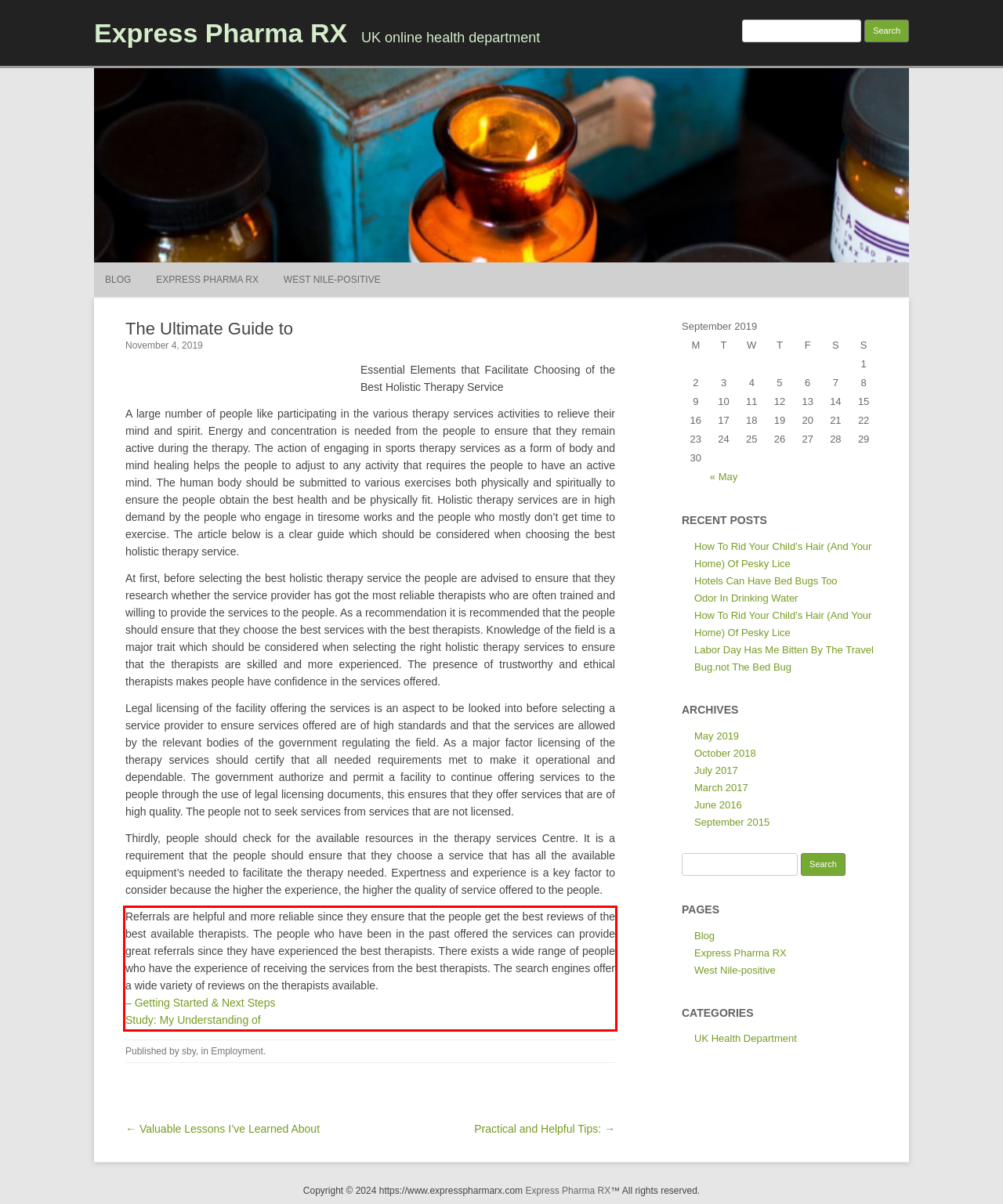You are looking at a screenshot of a webpage with a red rectangle bounding box. Use OCR to identify and extract the text content found inside this red bounding box.

Referrals are helpful and more reliable since they ensure that the people get the best reviews of the best available therapists. The people who have been in the past offered the services can provide great referrals since they have experienced the best therapists. There exists a wide range of people who have the experience of receiving the services from the best therapists. The search engines offer a wide variety of reviews on the therapists available. – Getting Started & Next Steps Study: My Understanding of